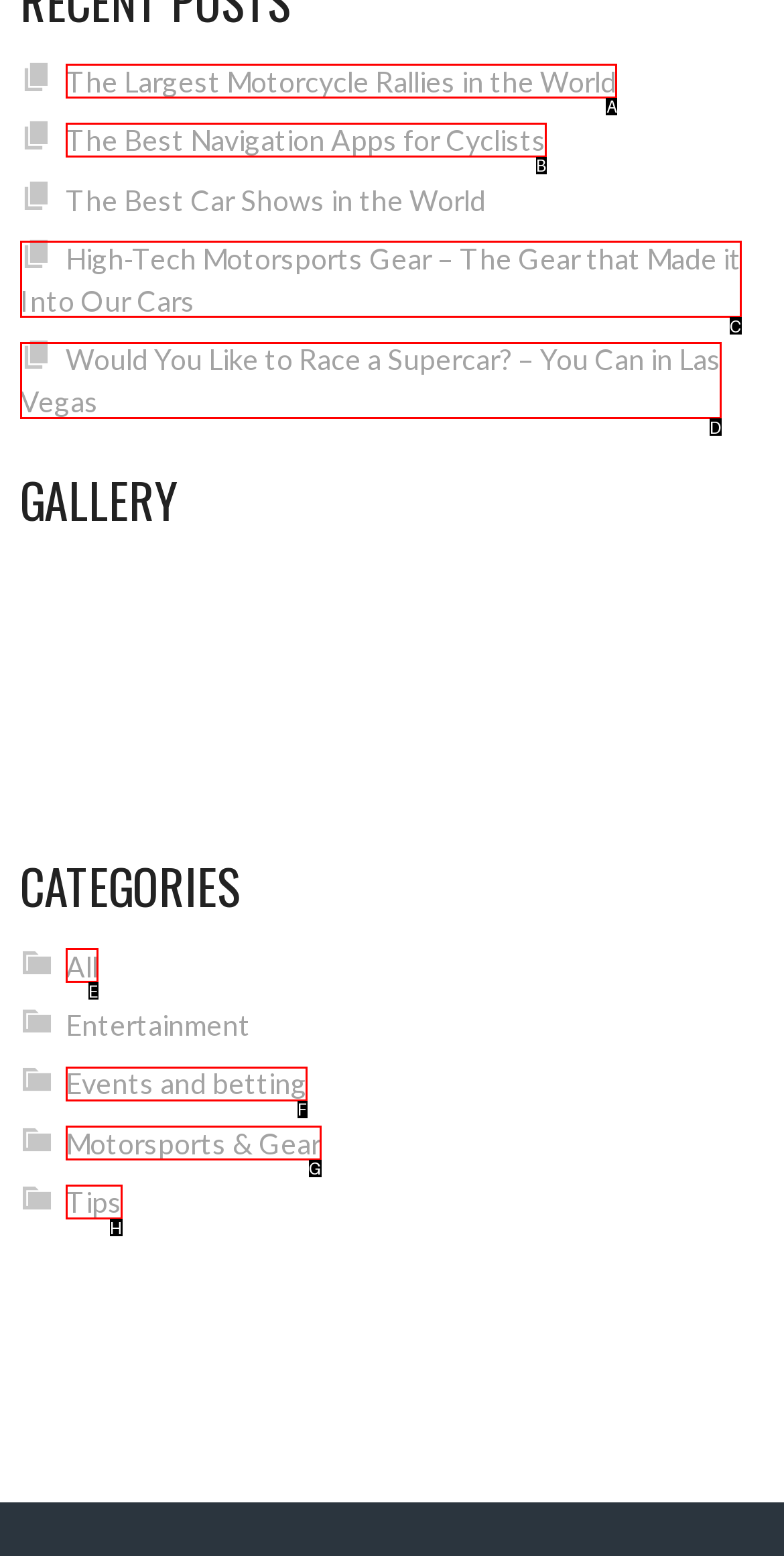Select the appropriate HTML element that needs to be clicked to execute the following task: View the largest motorcycle rallies in the world. Respond with the letter of the option.

A